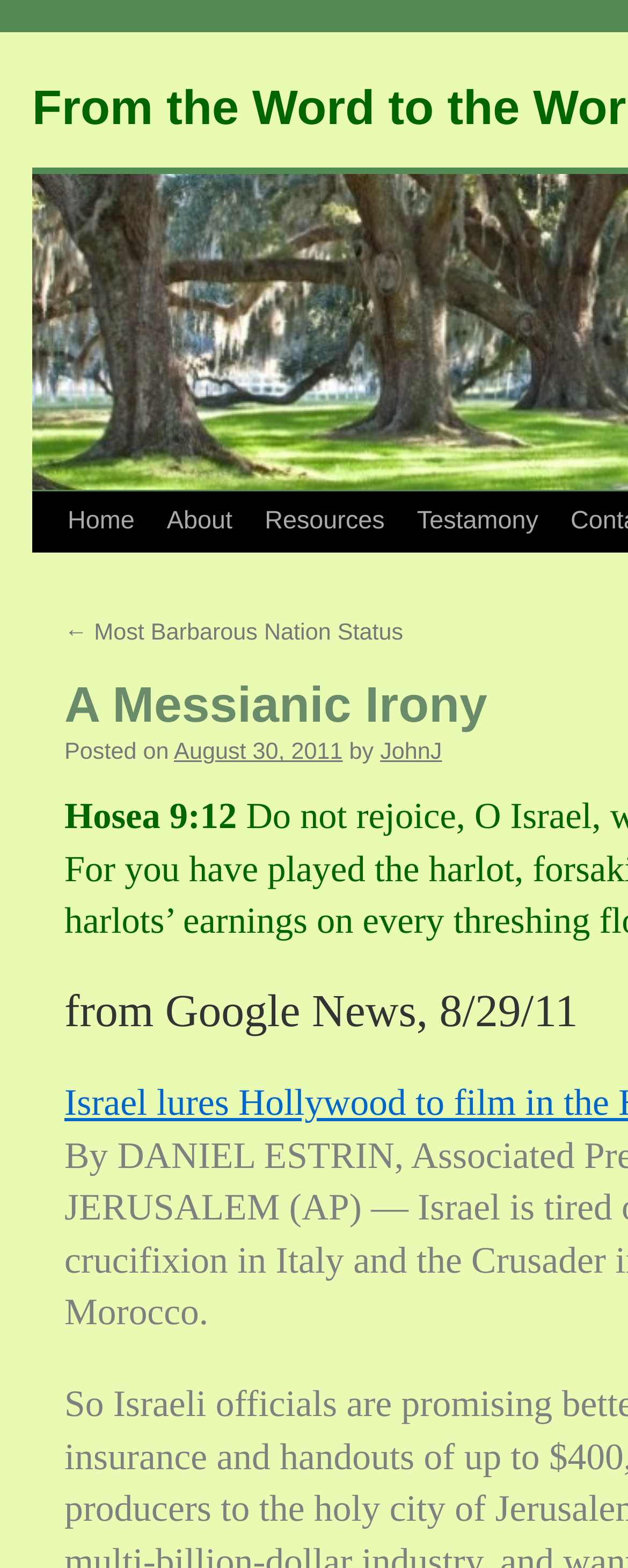Please specify the bounding box coordinates of the clickable region necessary for completing the following instruction: "read about the author". The coordinates must consist of four float numbers between 0 and 1, i.e., [left, top, right, bottom].

[0.24, 0.313, 0.396, 0.352]